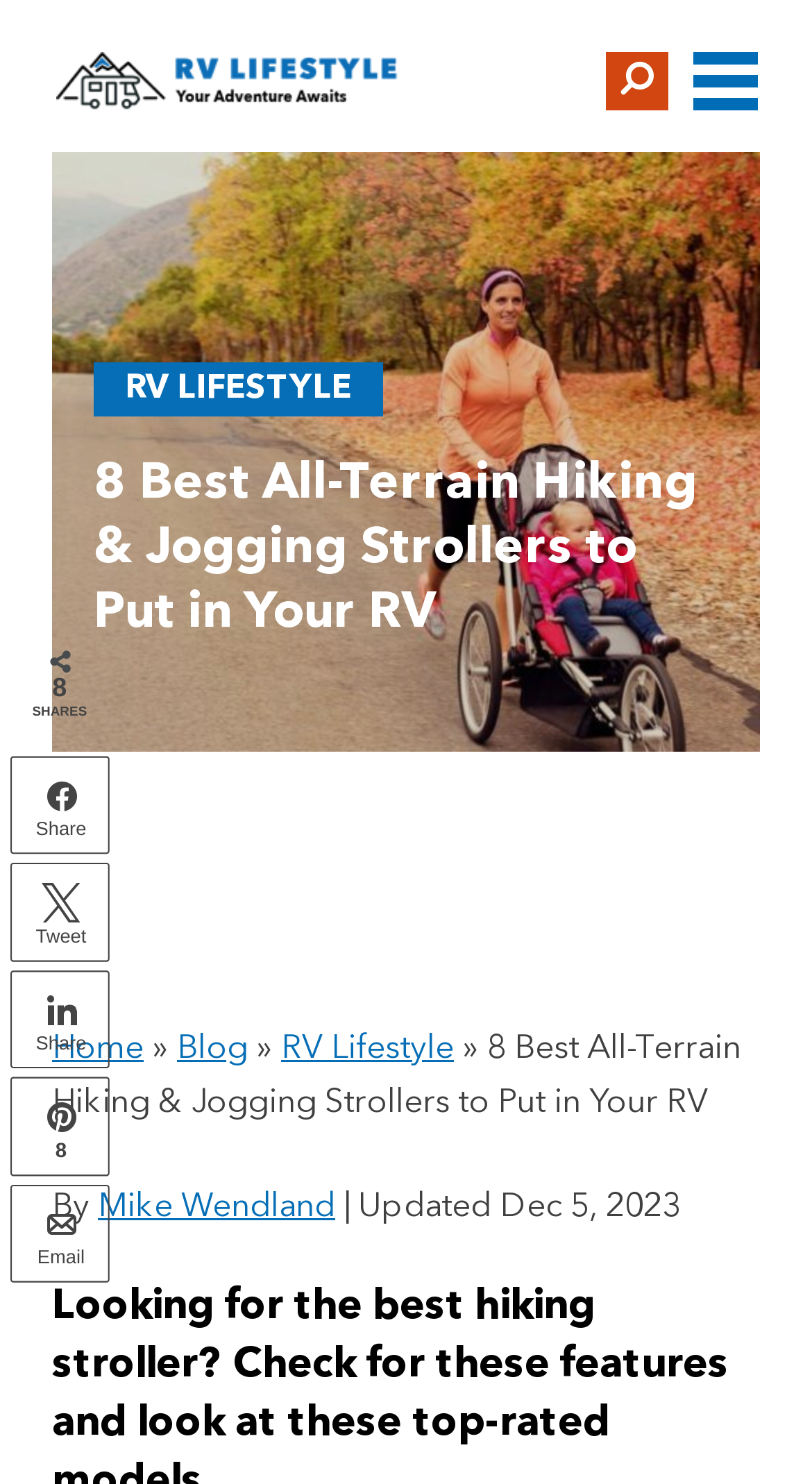What is the category of the webpage?
Please describe in detail the information shown in the image to answer the question.

The webpage is categorized as a 'Blog' page, as indicated by the breadcrumbs navigation, which includes links to 'Home', 'Blog', and 'RV Lifestyle', suggesting that the webpage is a blog post related to RV lifestyle.